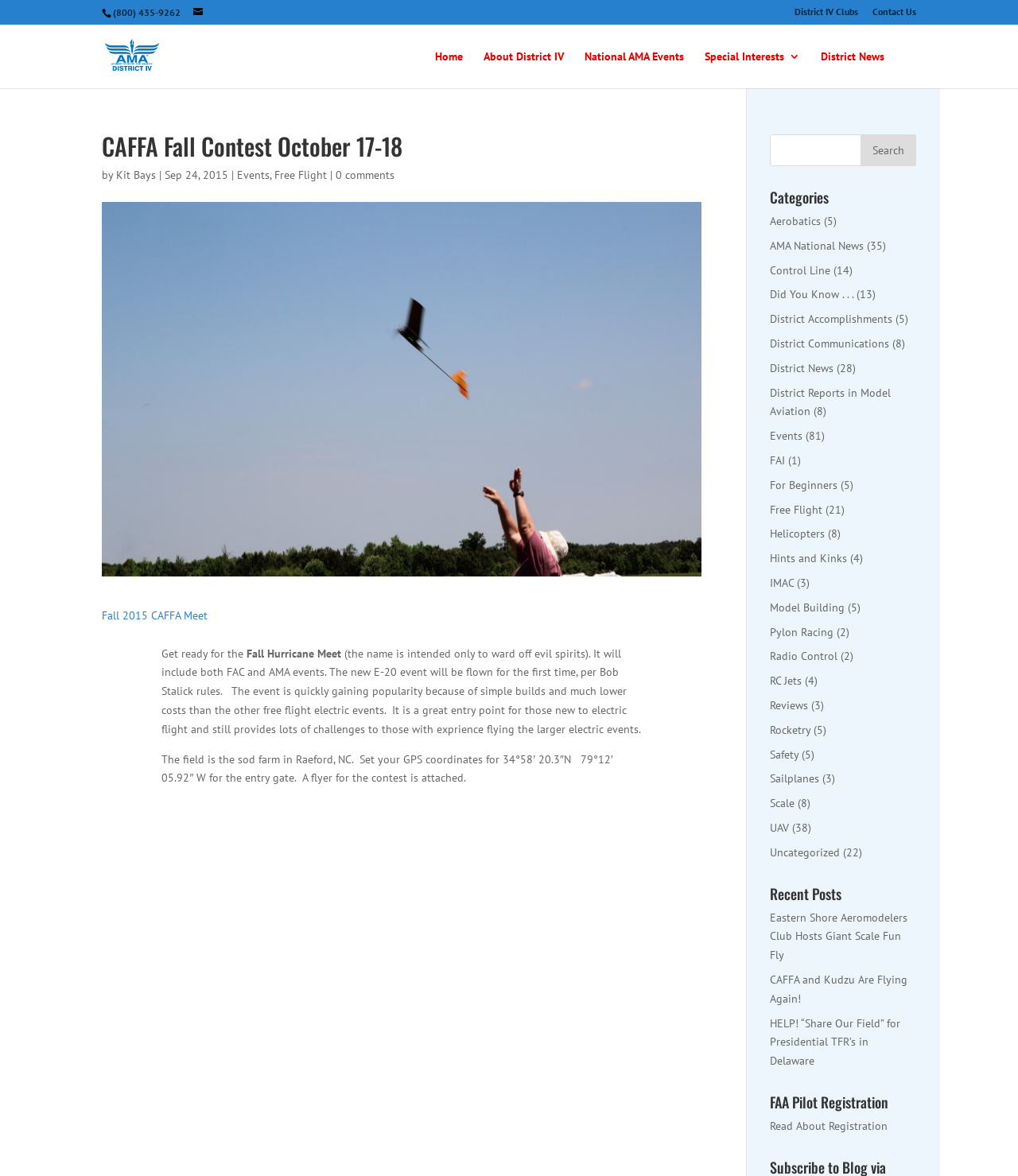Predict the bounding box of the UI element that fits this description: "Contact Us".

None